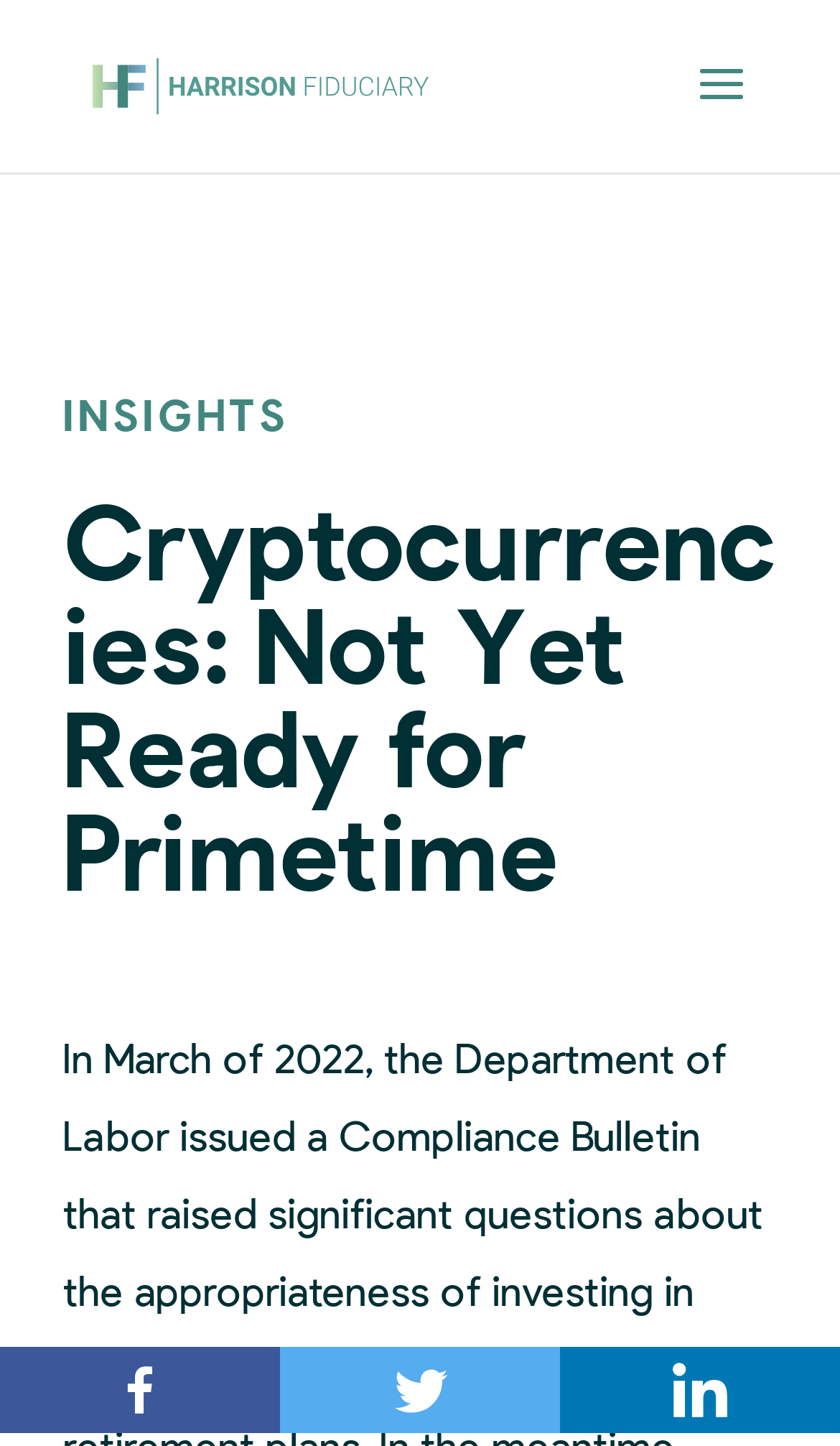What is the name of the company?
Can you provide a detailed and comprehensive answer to the question?

The name of the company can be found in the top-left corner of the webpage, where there is a link and an image with the same name.